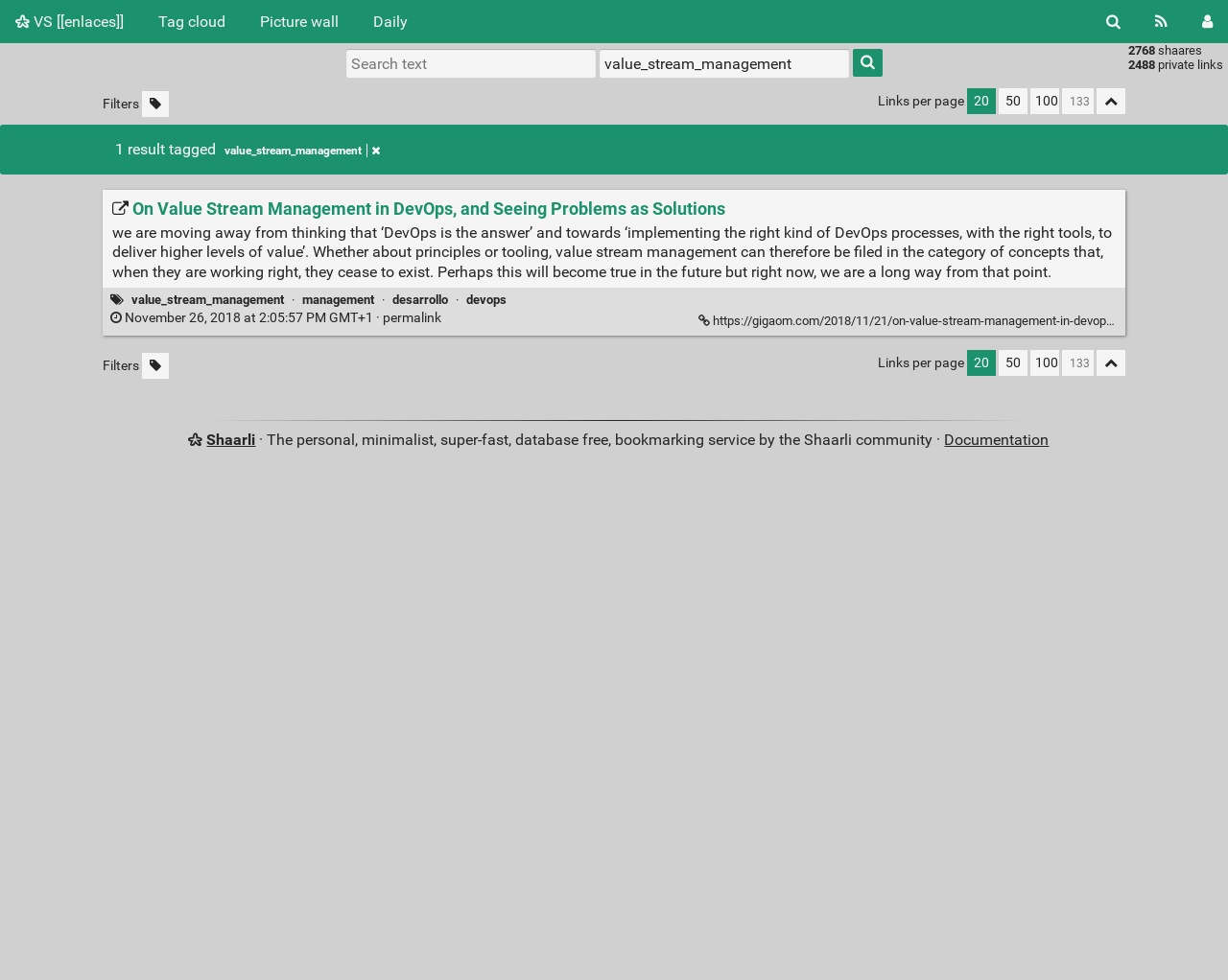Find the bounding box coordinates for the element that must be clicked to complete the instruction: "Filter by tag". The coordinates should be four float numbers between 0 and 1, indicated as [left, top, right, bottom].

[0.488, 0.05, 0.691, 0.079]